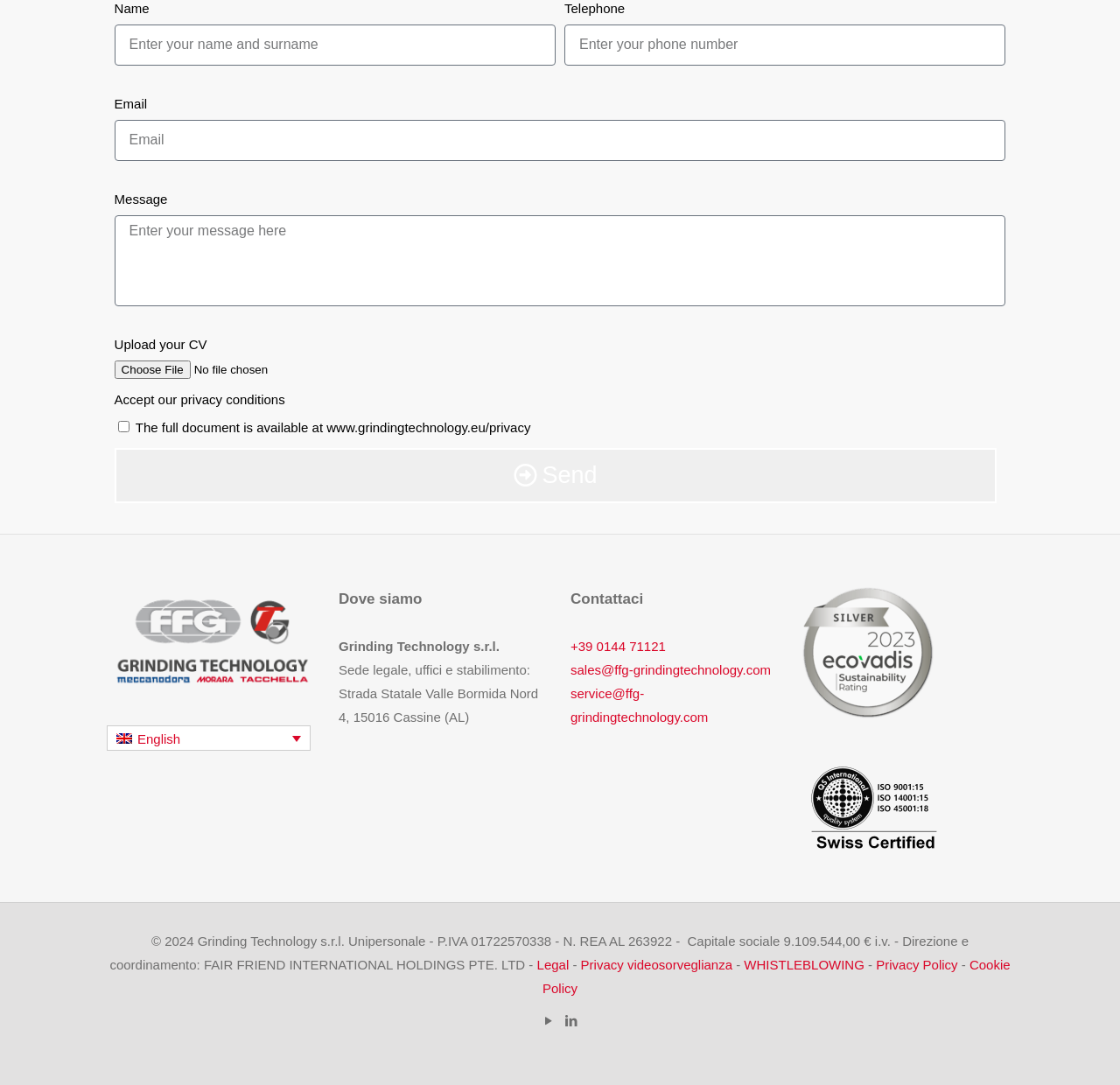Please identify the bounding box coordinates of the clickable region that I should interact with to perform the following instruction: "Upload your CV". The coordinates should be expressed as four float numbers between 0 and 1, i.e., [left, top, right, bottom].

[0.102, 0.332, 0.496, 0.349]